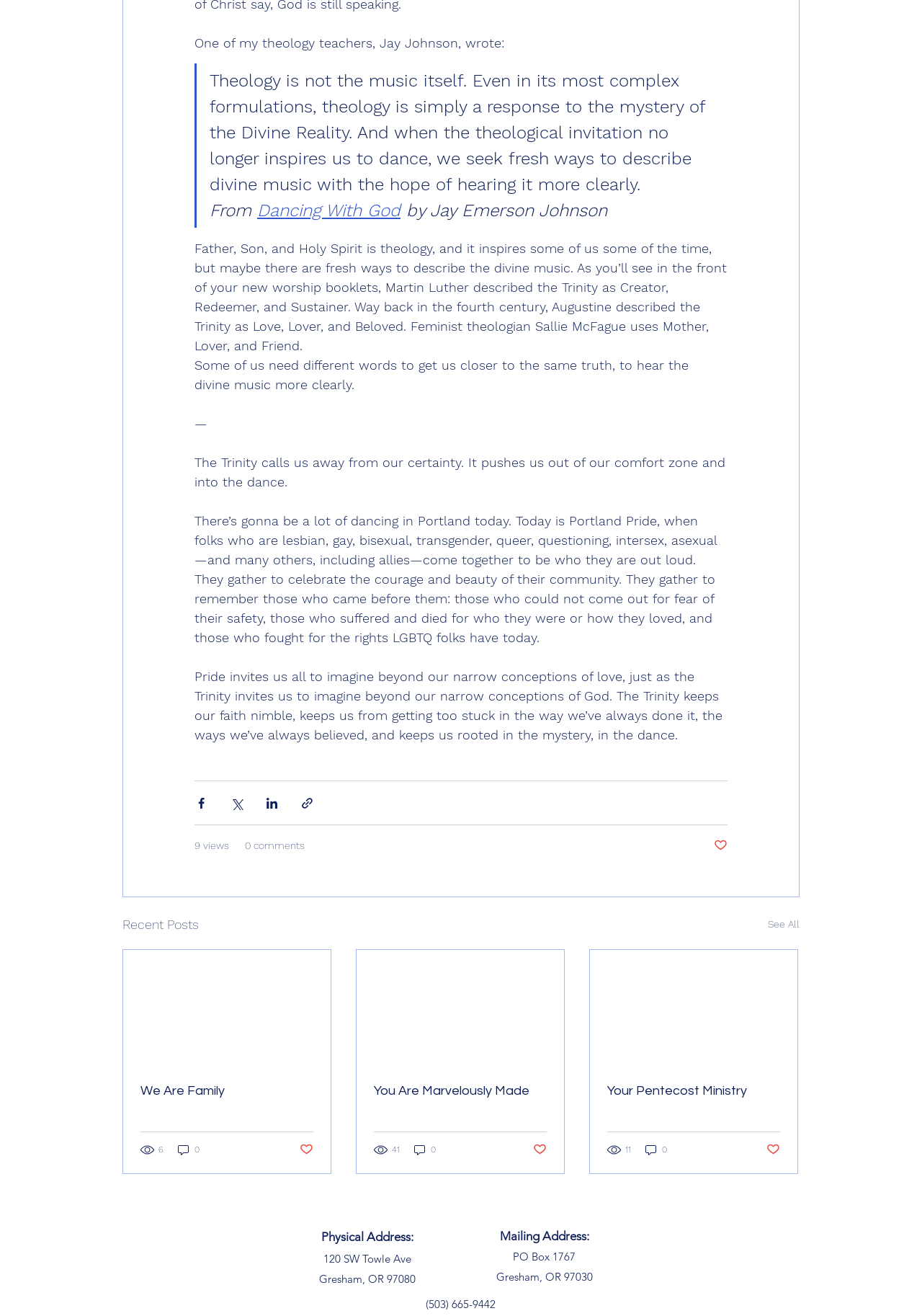Refer to the image and offer a detailed explanation in response to the question: What is the phone number of the organization?

The text mentions '(503) 665-9442' at the bottom of the page, so the phone number of the organization is (503) 665-9442.